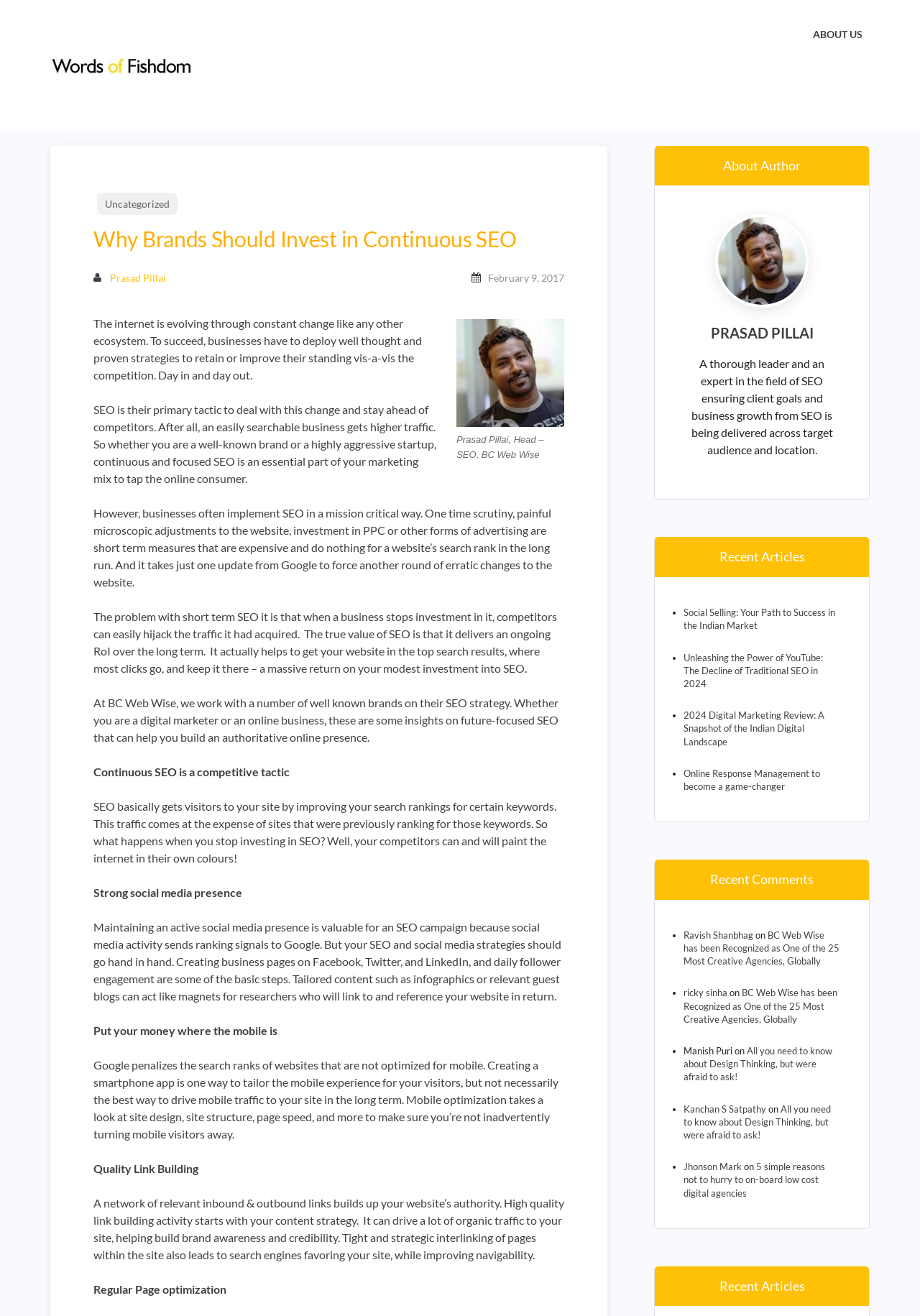Respond to the question below with a single word or phrase:
What is the author's name of the article?

Prasad Pillai